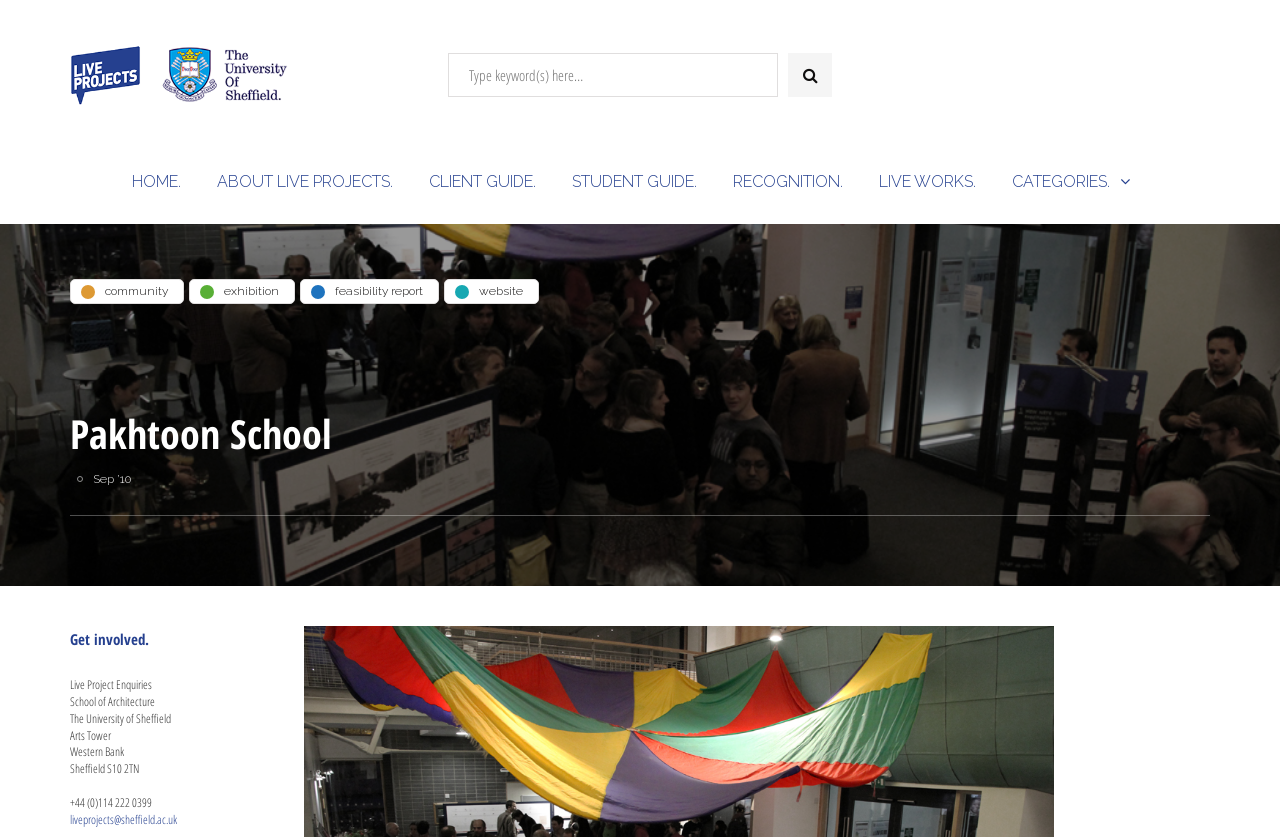What is the contact email address of the school?
Using the visual information from the image, give a one-word or short-phrase answer.

liveprojects@sheffield.ac.uk